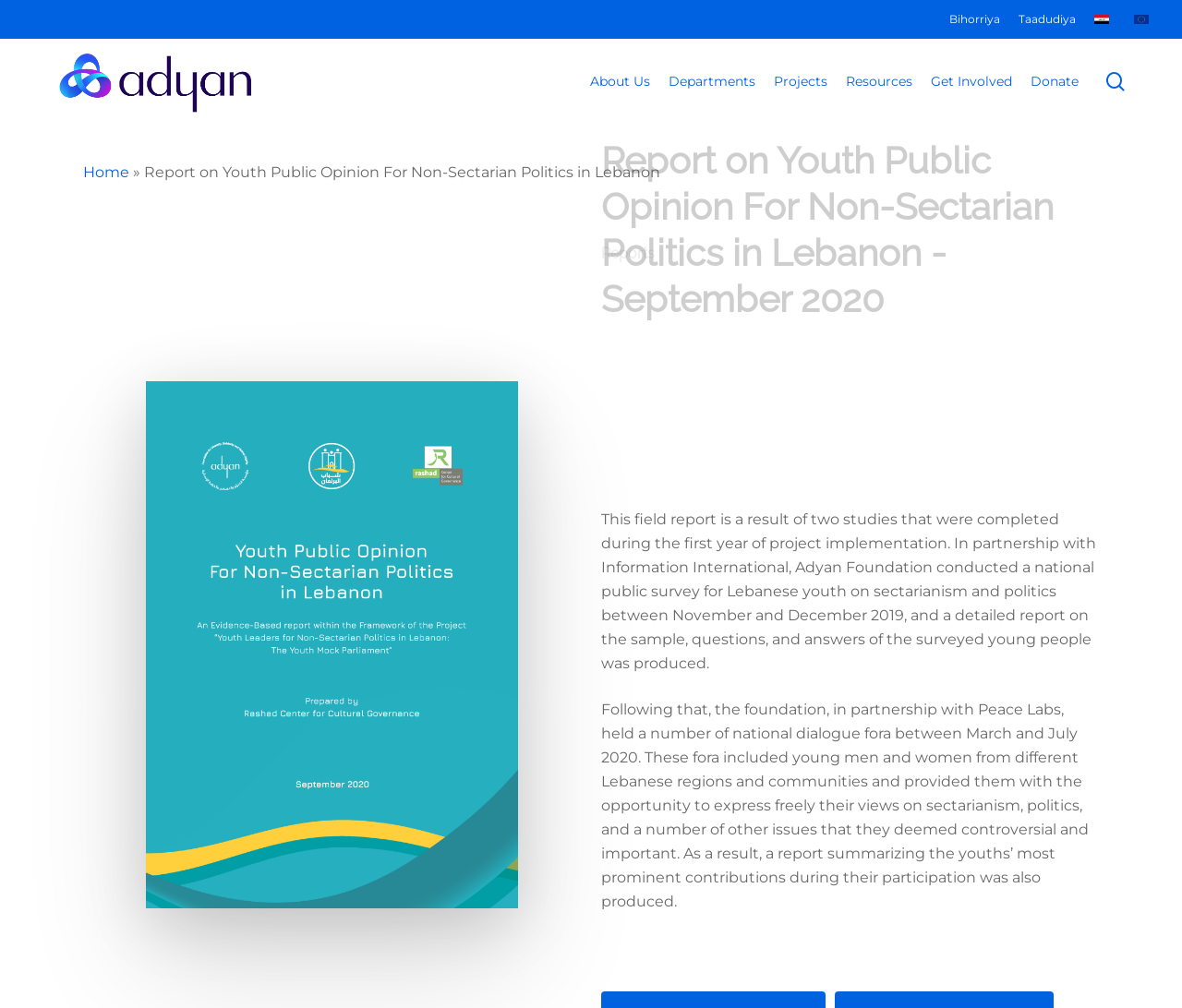Locate the bounding box coordinates of the clickable part needed for the task: "Go to the Home page".

[0.07, 0.162, 0.109, 0.179]